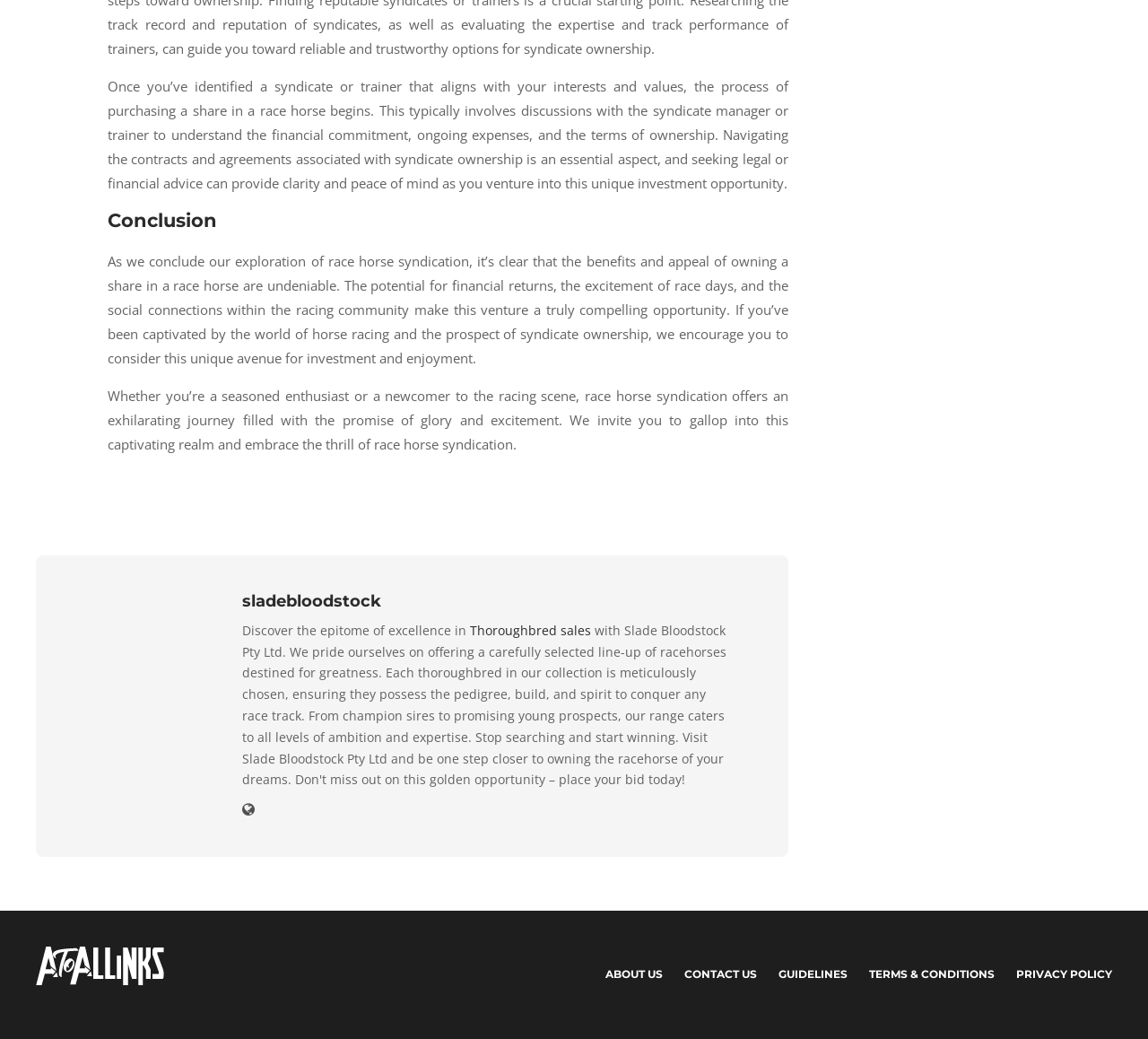Please reply to the following question using a single word or phrase: 
What is the purpose of the links at the bottom of the webpage?

Navigation to other pages